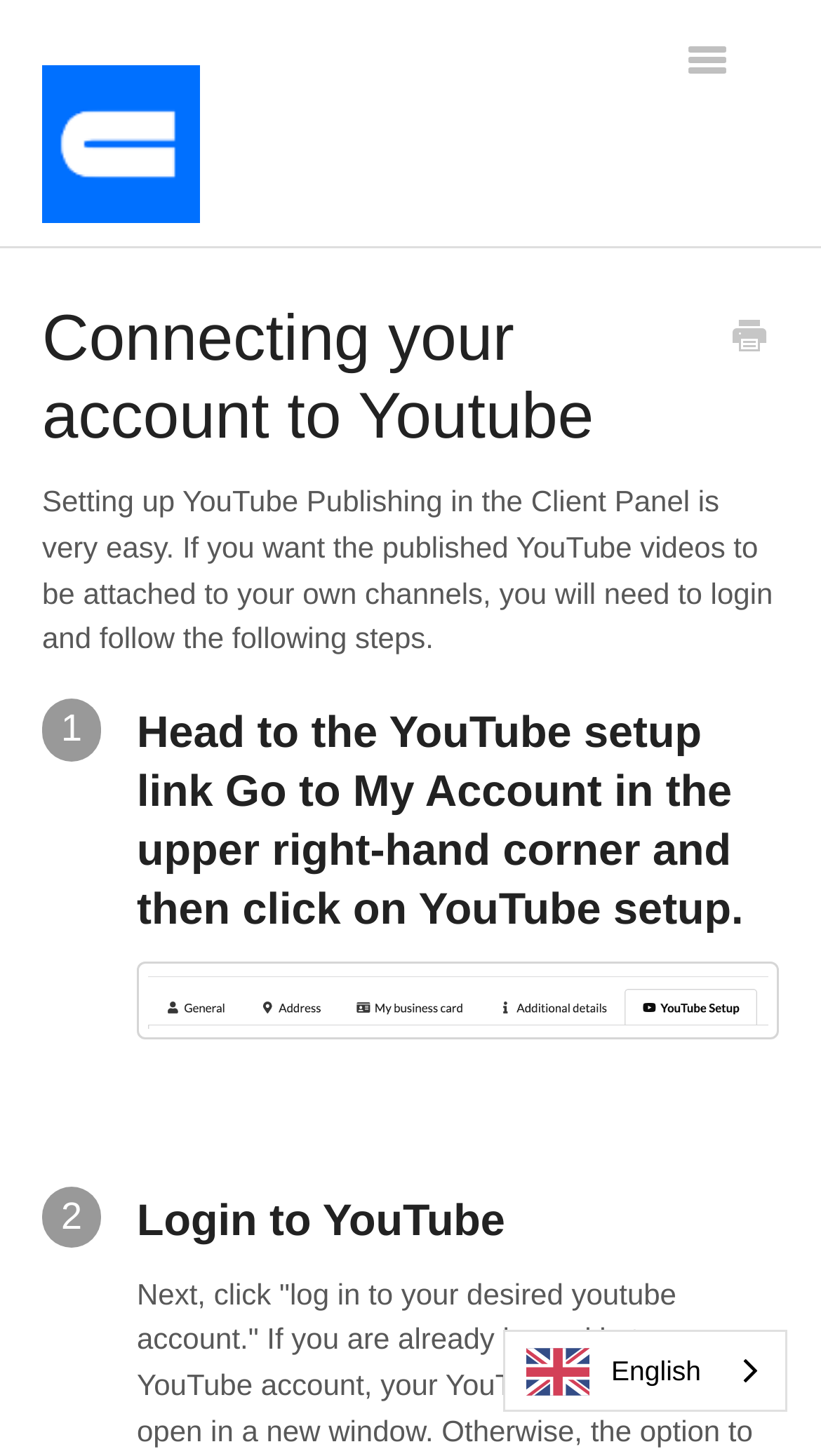Given the description of a UI element: "Toggle Navigation", identify the bounding box coordinates of the matching element in the webpage screenshot.

[0.813, 0.02, 0.91, 0.061]